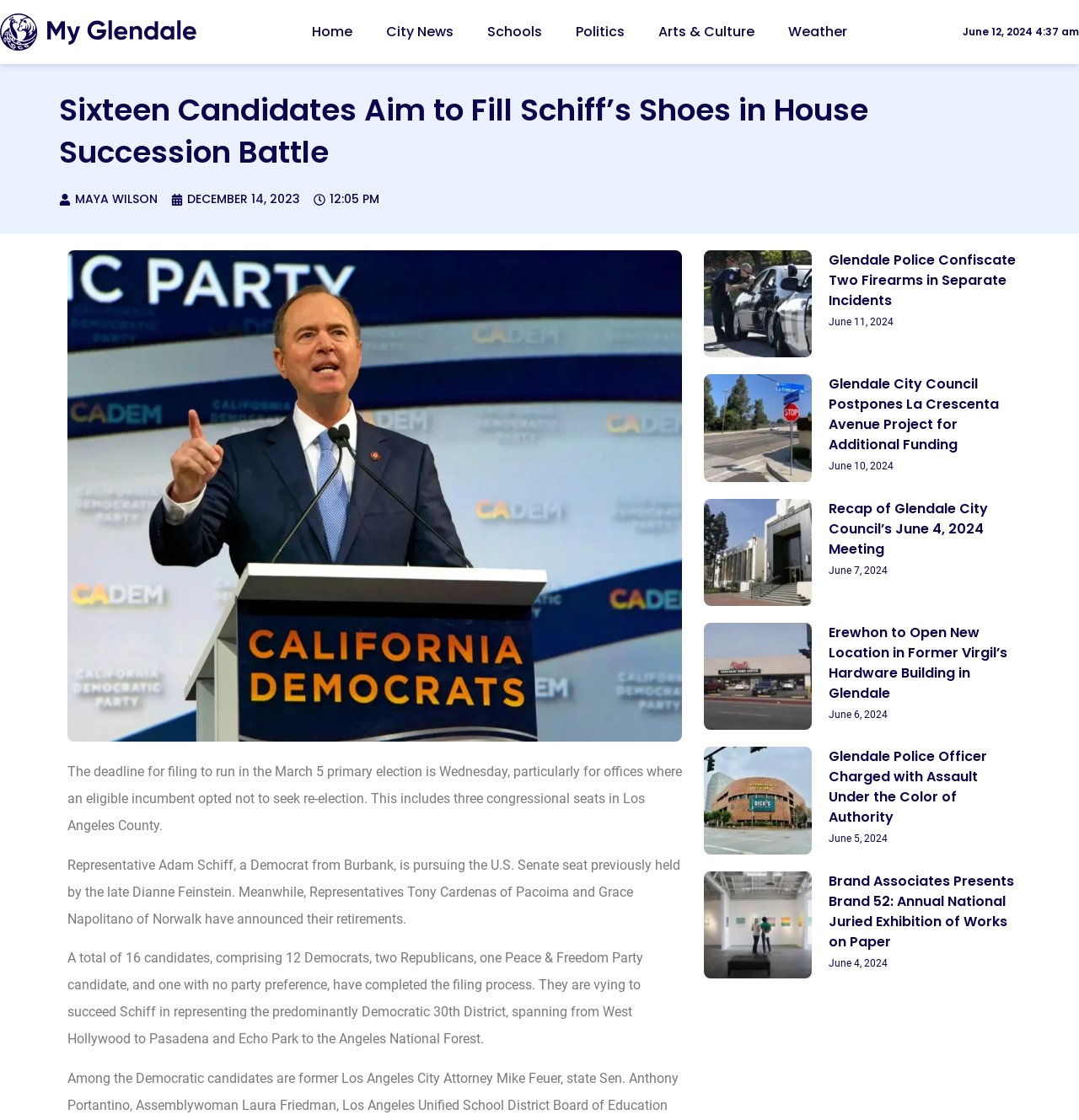Identify the bounding box coordinates necessary to click and complete the given instruction: "Click on the link to read about 'Erewhon to Open New Location in Former Virgil’s Hardware Building in Glendale'".

[0.653, 0.556, 0.752, 0.652]